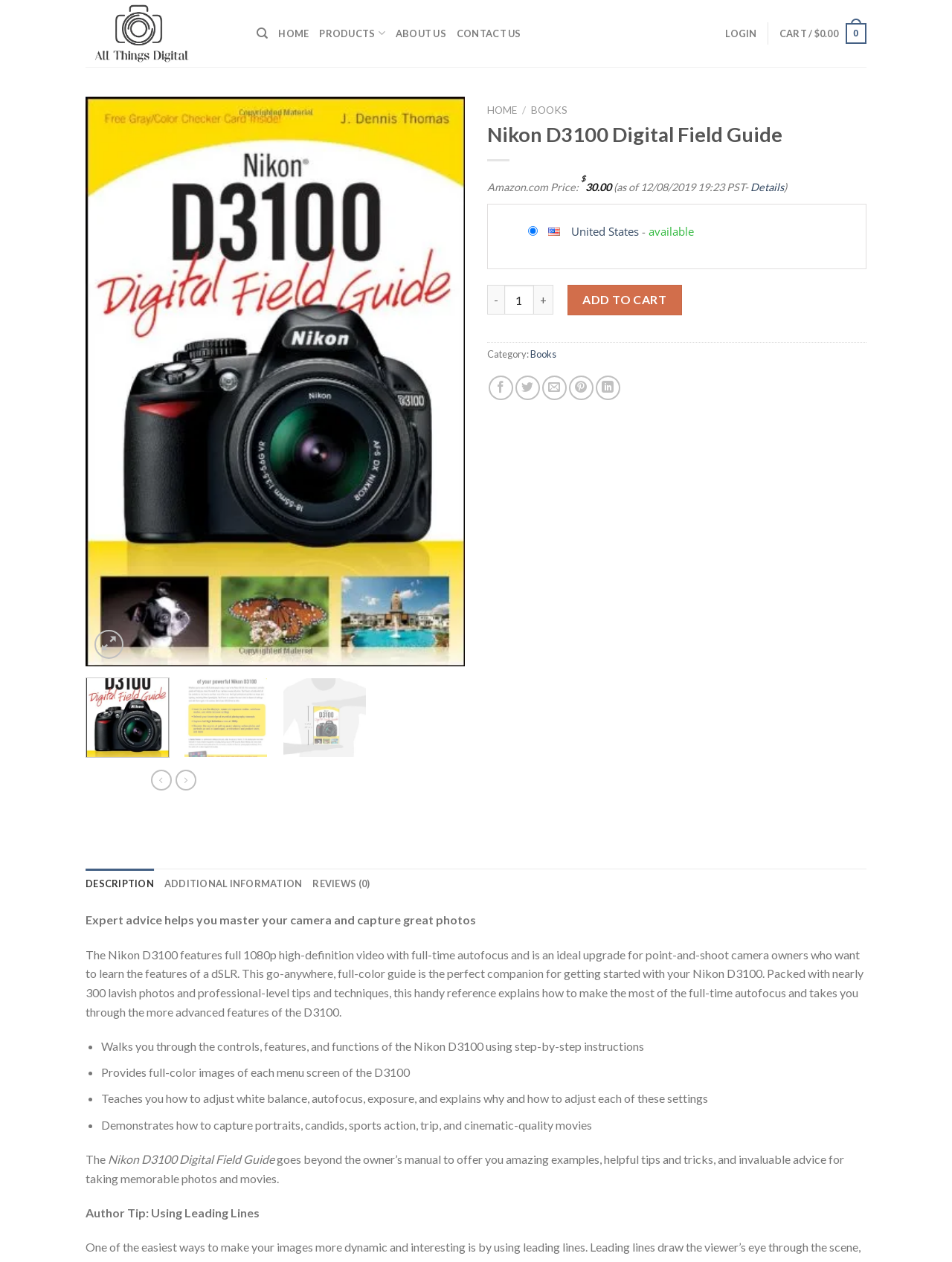Determine the bounding box coordinates of the region to click in order to accomplish the following instruction: "Search for products". Provide the coordinates as four float numbers between 0 and 1, specifically [left, top, right, bottom].

[0.27, 0.015, 0.282, 0.038]